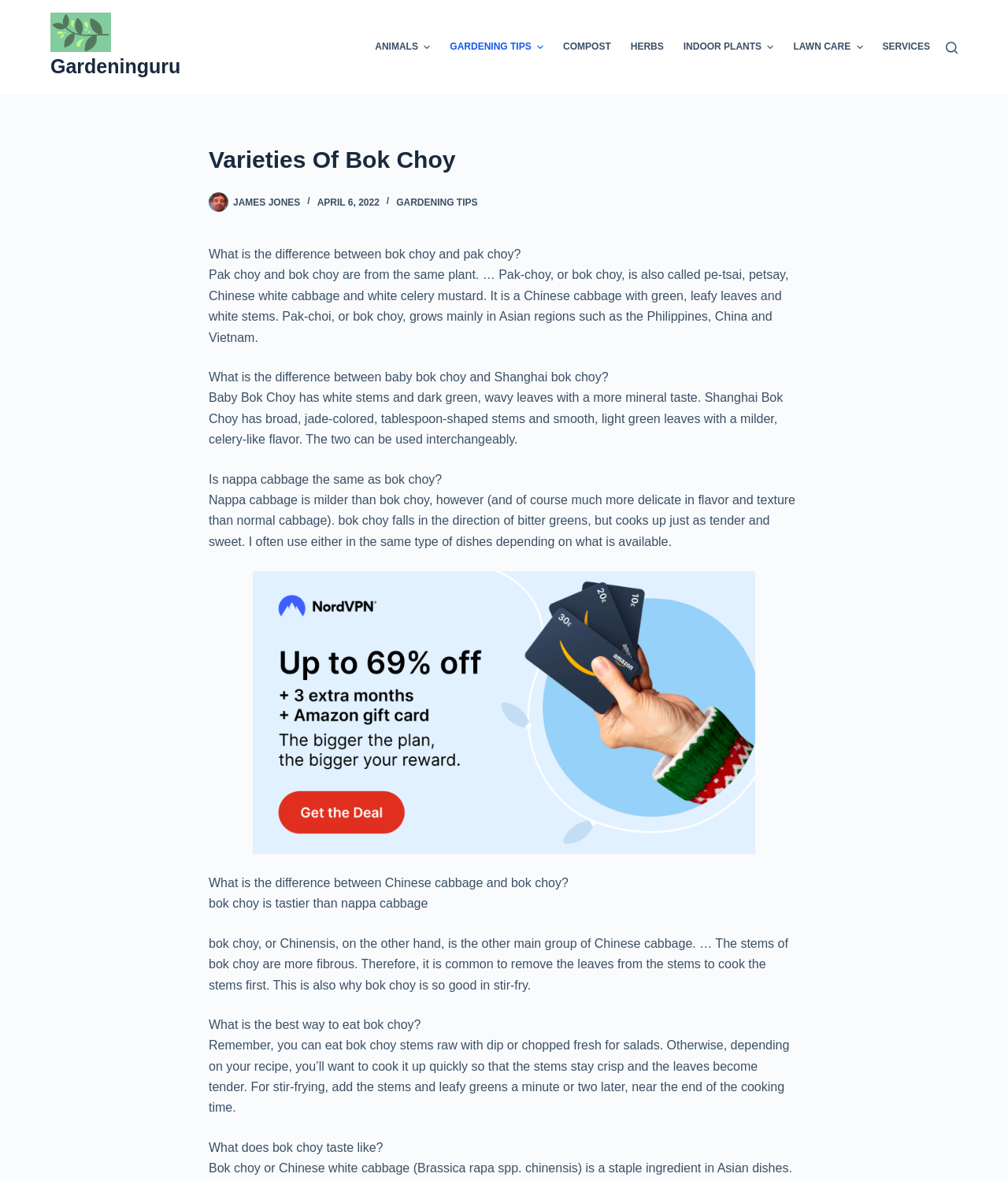Please specify the bounding box coordinates of the region to click in order to perform the following instruction: "View 'James Jones' profile".

[0.207, 0.163, 0.227, 0.179]